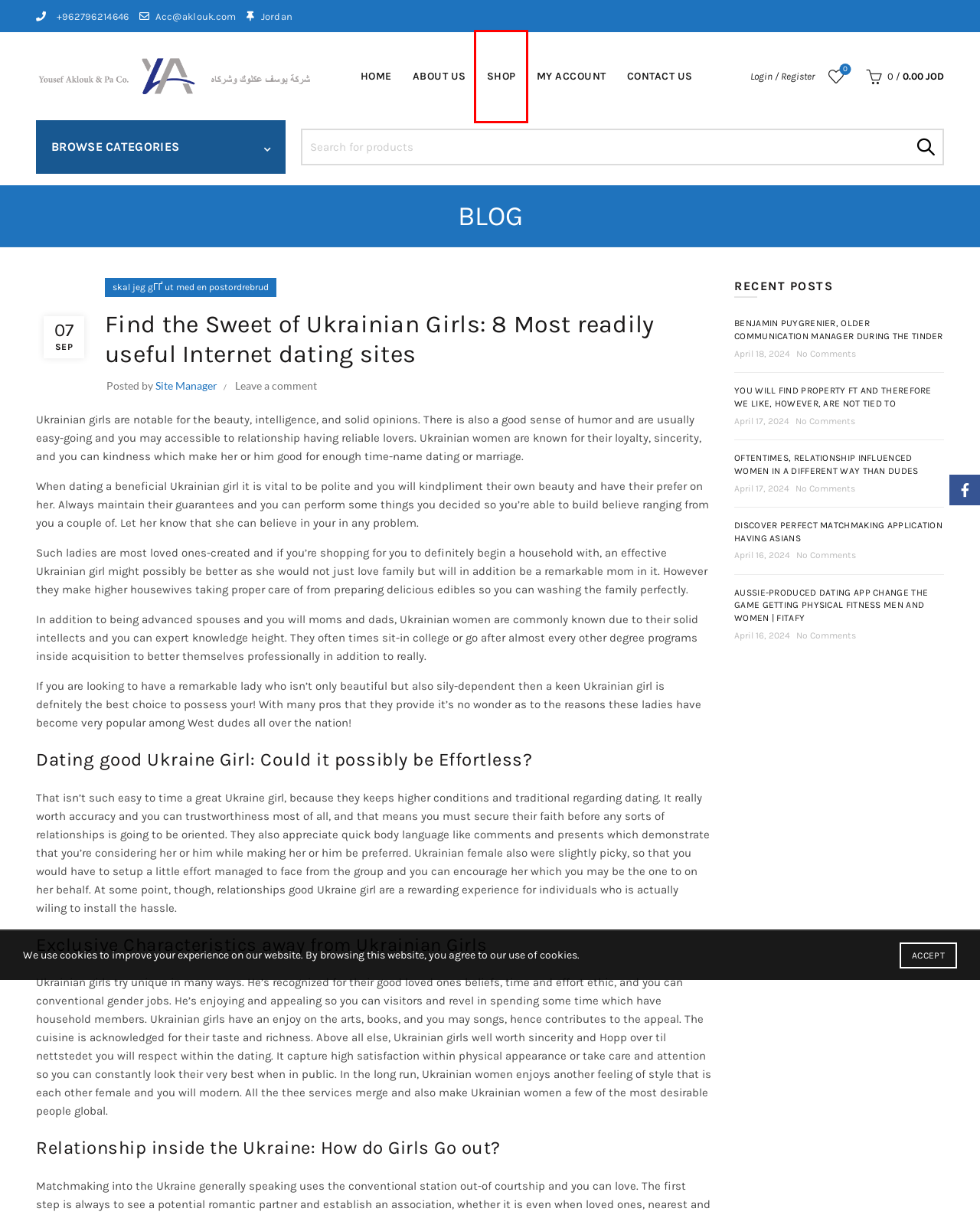A screenshot of a webpage is provided, featuring a red bounding box around a specific UI element. Identify the webpage description that most accurately reflects the new webpage after interacting with the selected element. Here are the candidates:
A. Shop – aklouk
B. Site Manager – aklouk
C. Vilkår for brudevisum - Slik søker du om K1 brudevisum i USA
D. Wishlist – aklouk
E. Discover perfect matchmaking application having asians – aklouk
F. Benjamin Puygrenier, Older Communication Manager during the Tinder – aklouk
G. About – aklouk
H. My account – aklouk

A